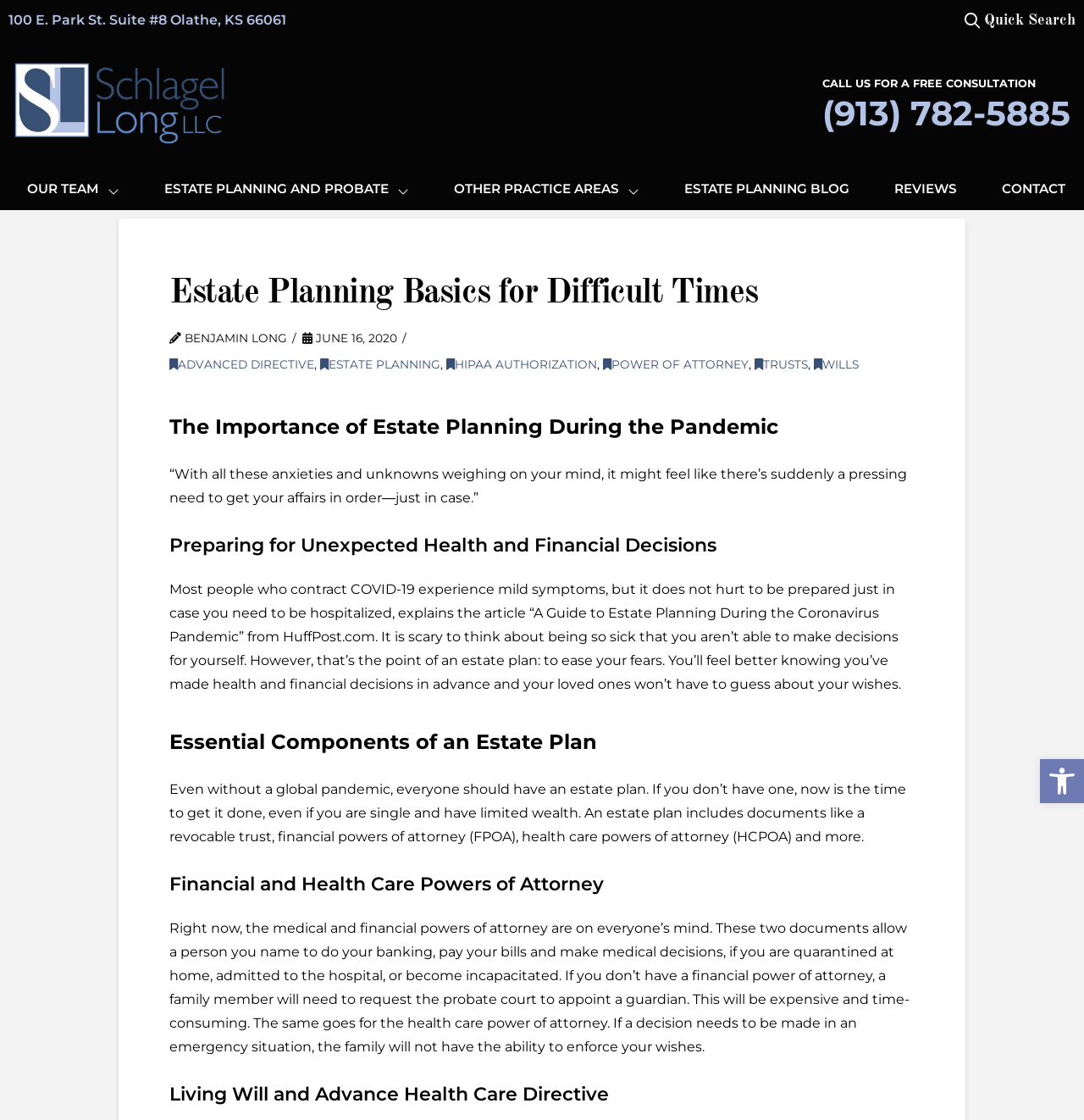Locate and extract the text of the main heading on the webpage.

Estate Planning Basics for Difficult Times